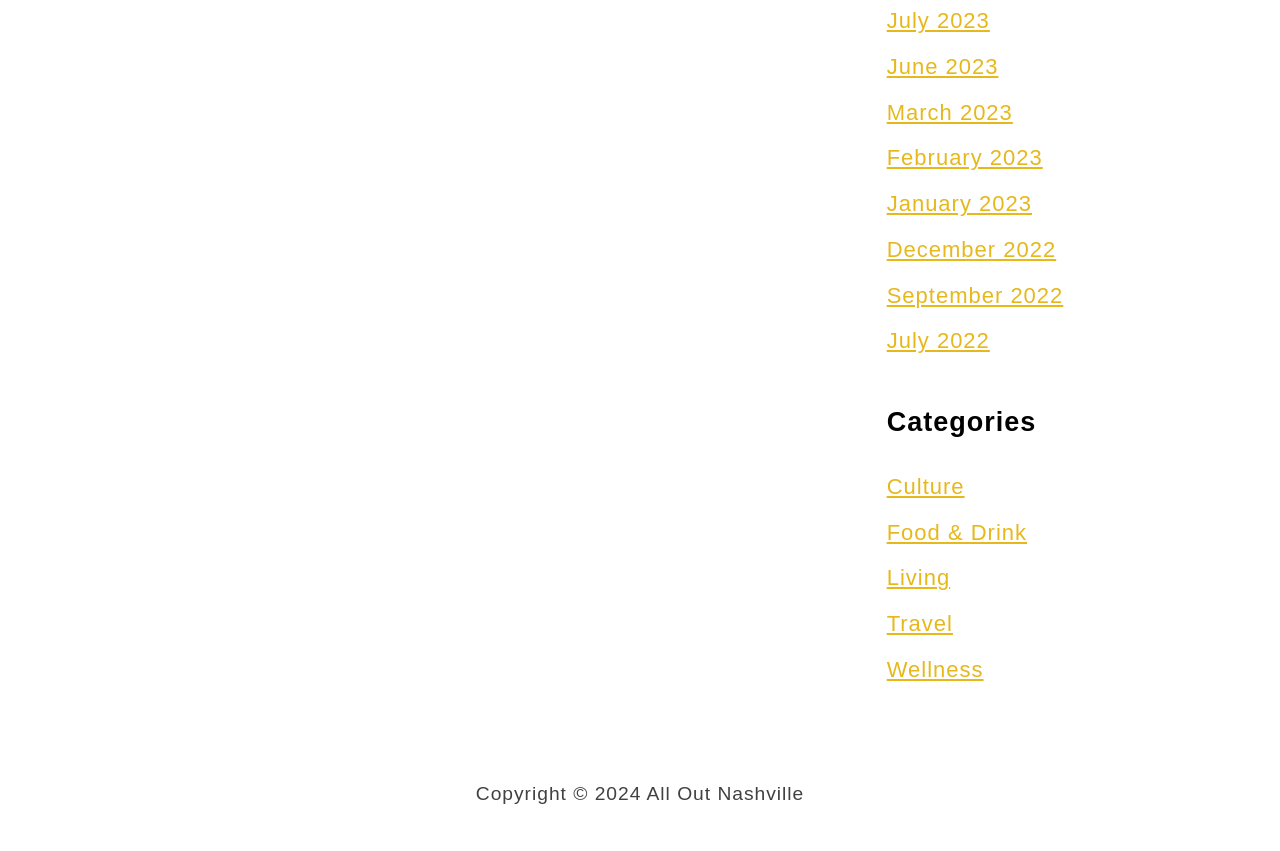Pinpoint the bounding box coordinates of the clickable area needed to execute the instruction: "Explore Travel section". The coordinates should be specified as four float numbers between 0 and 1, i.e., [left, top, right, bottom].

[0.693, 0.718, 0.745, 0.748]